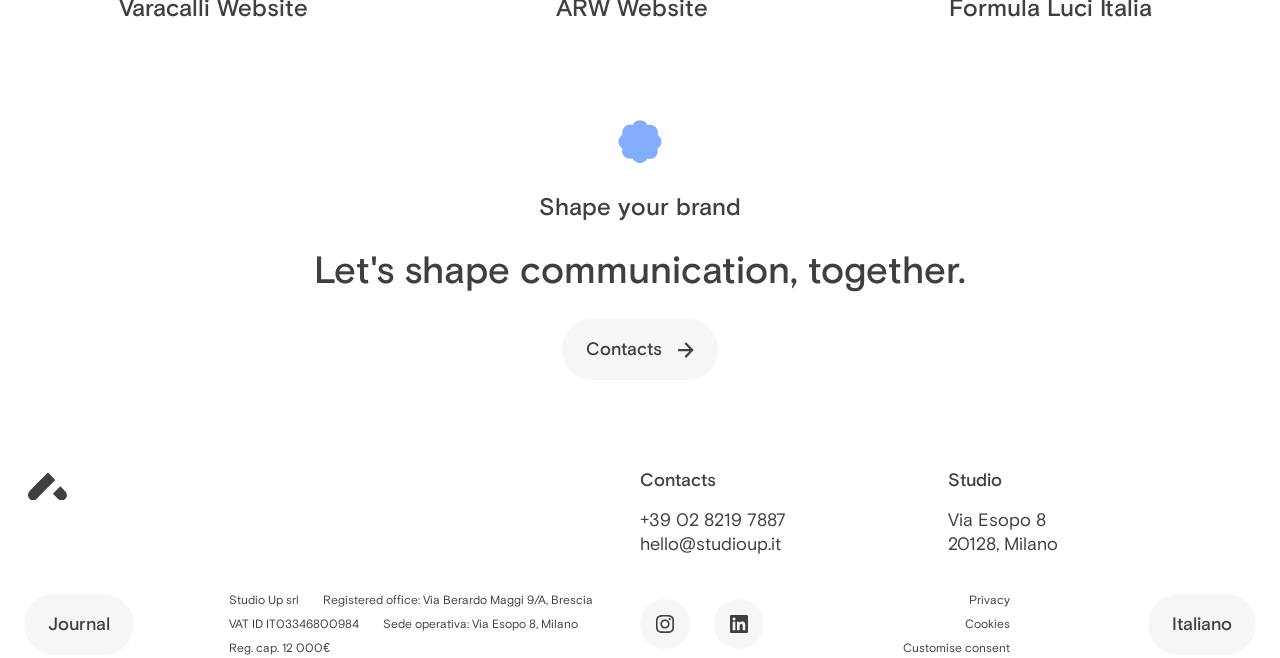Identify the bounding box coordinates of the element that should be clicked to fulfill this task: "Follow Studio Up on Instagram". The coordinates should be provided as four float numbers between 0 and 1, i.e., [left, top, right, bottom].

[0.5, 0.911, 0.539, 0.987]